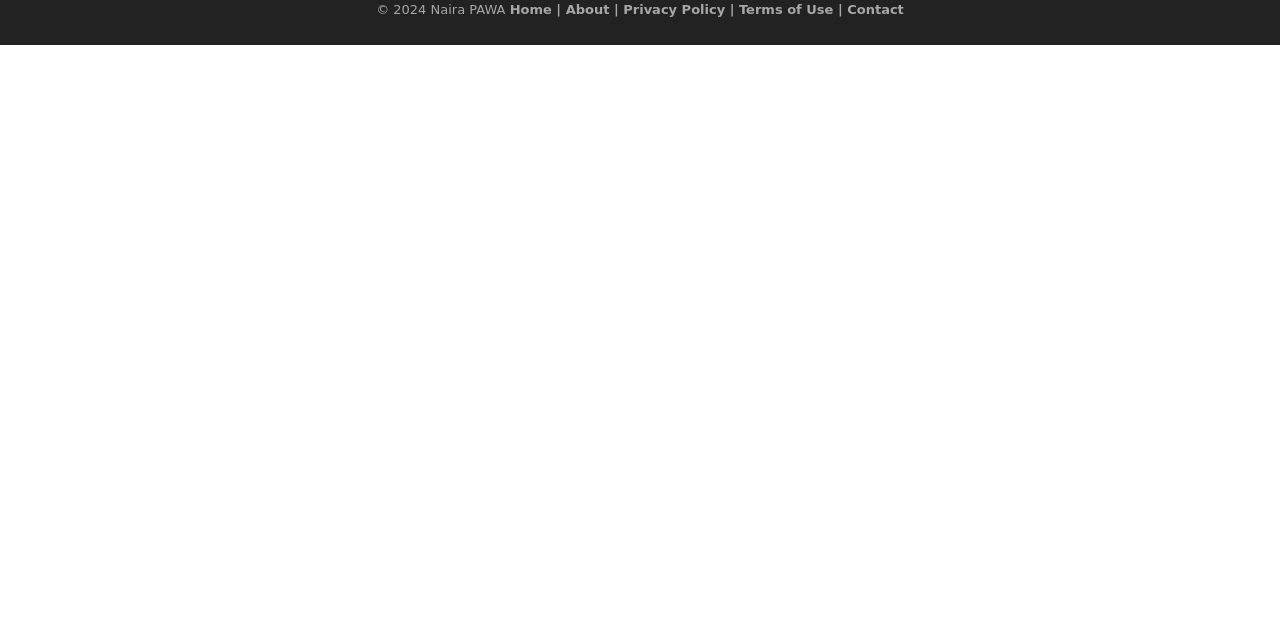Using the provided description: "Terms of Use", find the bounding box coordinates of the corresponding UI element. The output should be four float numbers between 0 and 1, in the format [left, top, right, bottom].

[0.577, 0.003, 0.651, 0.026]